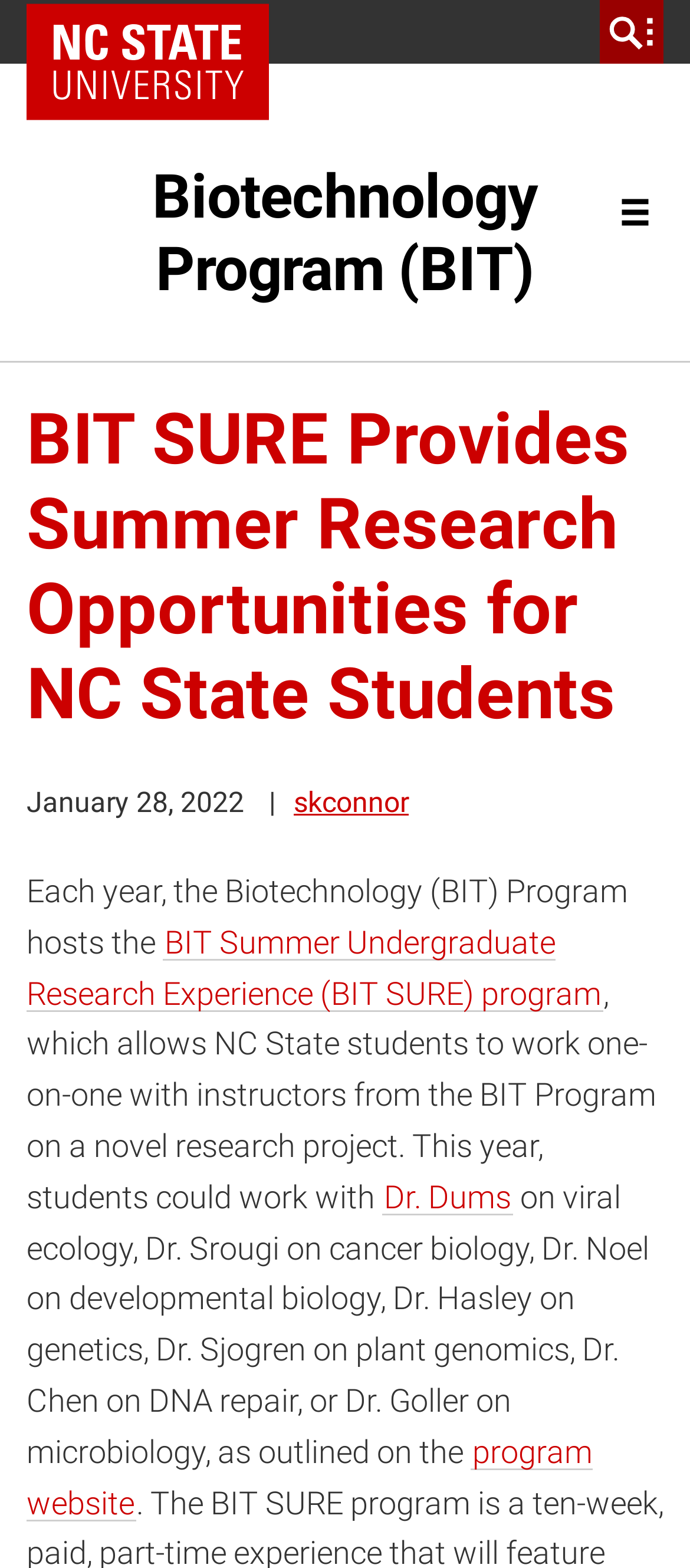Identify the bounding box coordinates of the region that should be clicked to execute the following instruction: "open the menu".

[0.849, 0.104, 0.992, 0.167]